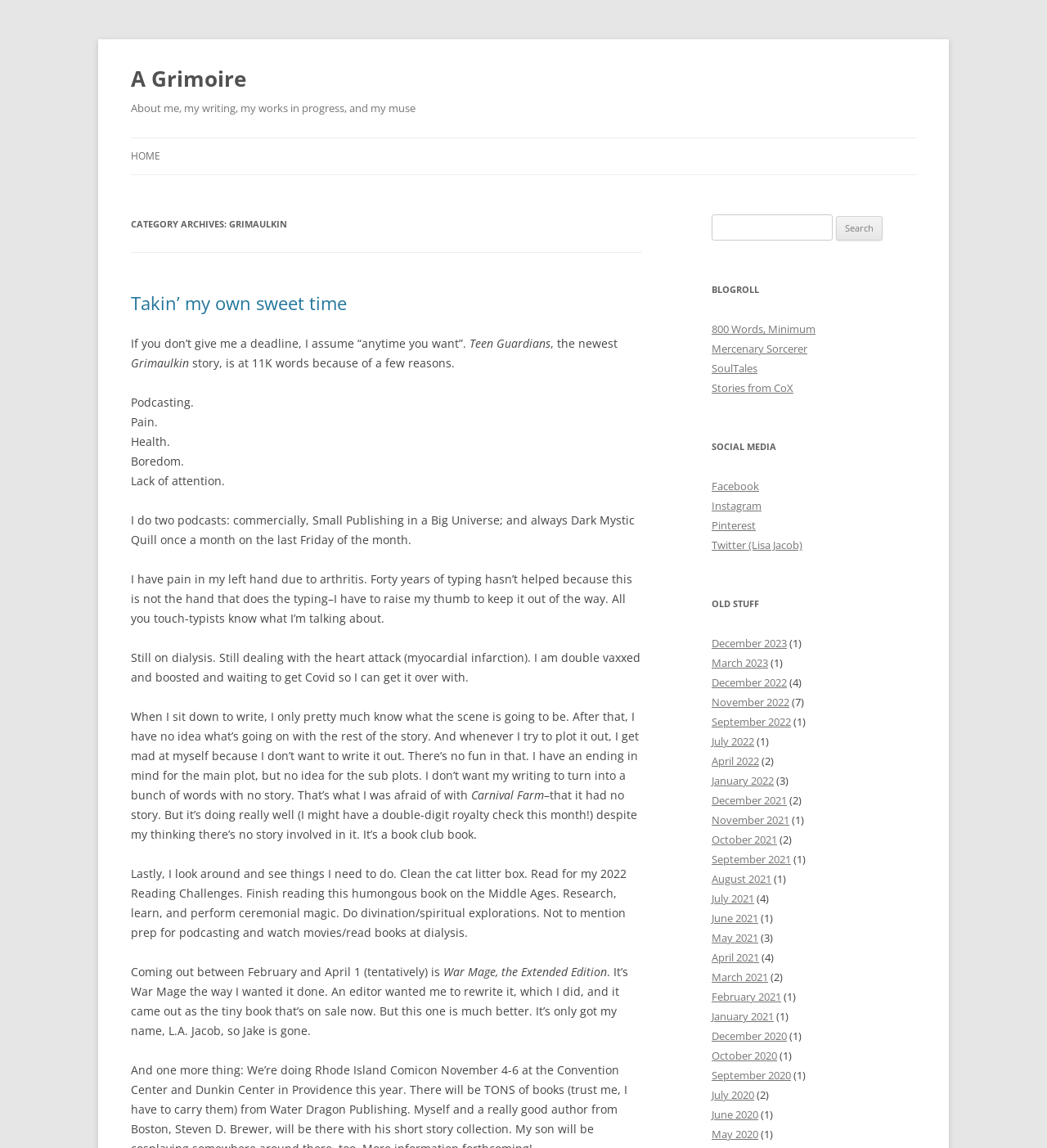Can you identify the bounding box coordinates of the clickable region needed to carry out this instruction: 'Go to HOME page'? The coordinates should be four float numbers within the range of 0 to 1, stated as [left, top, right, bottom].

[0.125, 0.12, 0.153, 0.152]